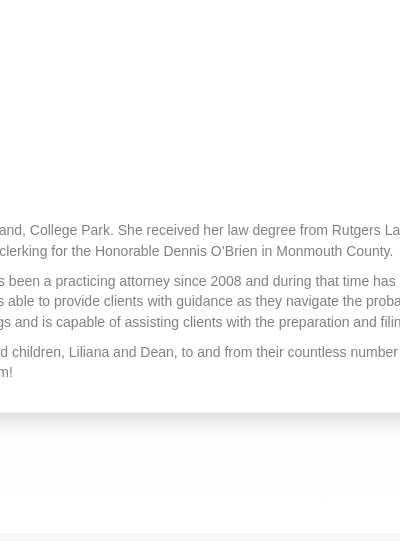Use a single word or phrase to answer the question: 
What is Amy's profession?

Attorney